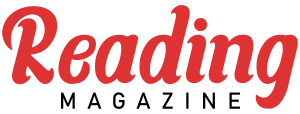Please answer the following question using a single word or phrase: 
What topics does 'Reading Magazine' focus on?

news, culture, restaurants, and performing arts